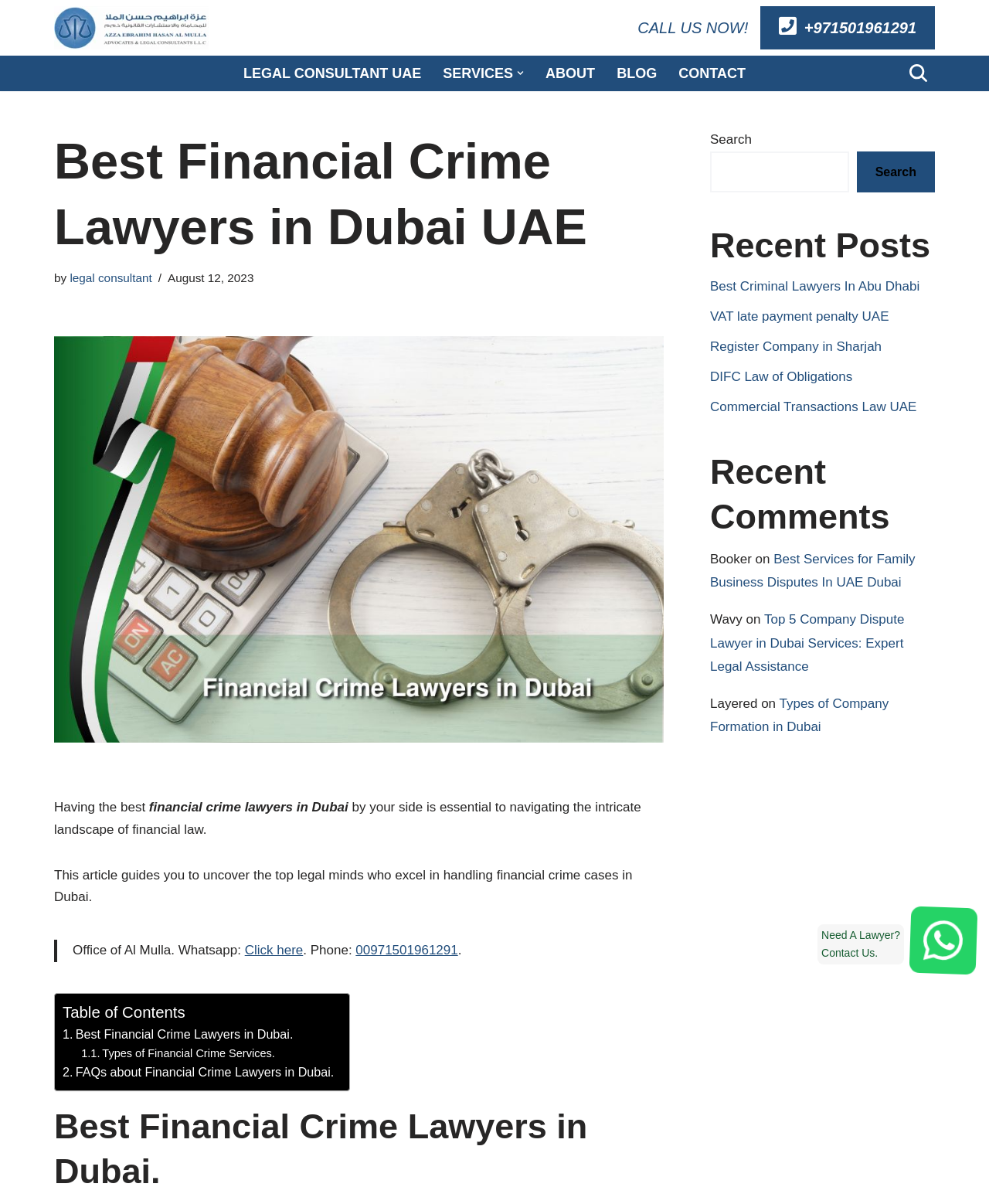Please find the bounding box coordinates of the element that you should click to achieve the following instruction: "Click the 'LEGAL CONSULTANT UAE' menu item". The coordinates should be presented as four float numbers between 0 and 1: [left, top, right, bottom].

[0.246, 0.051, 0.426, 0.07]